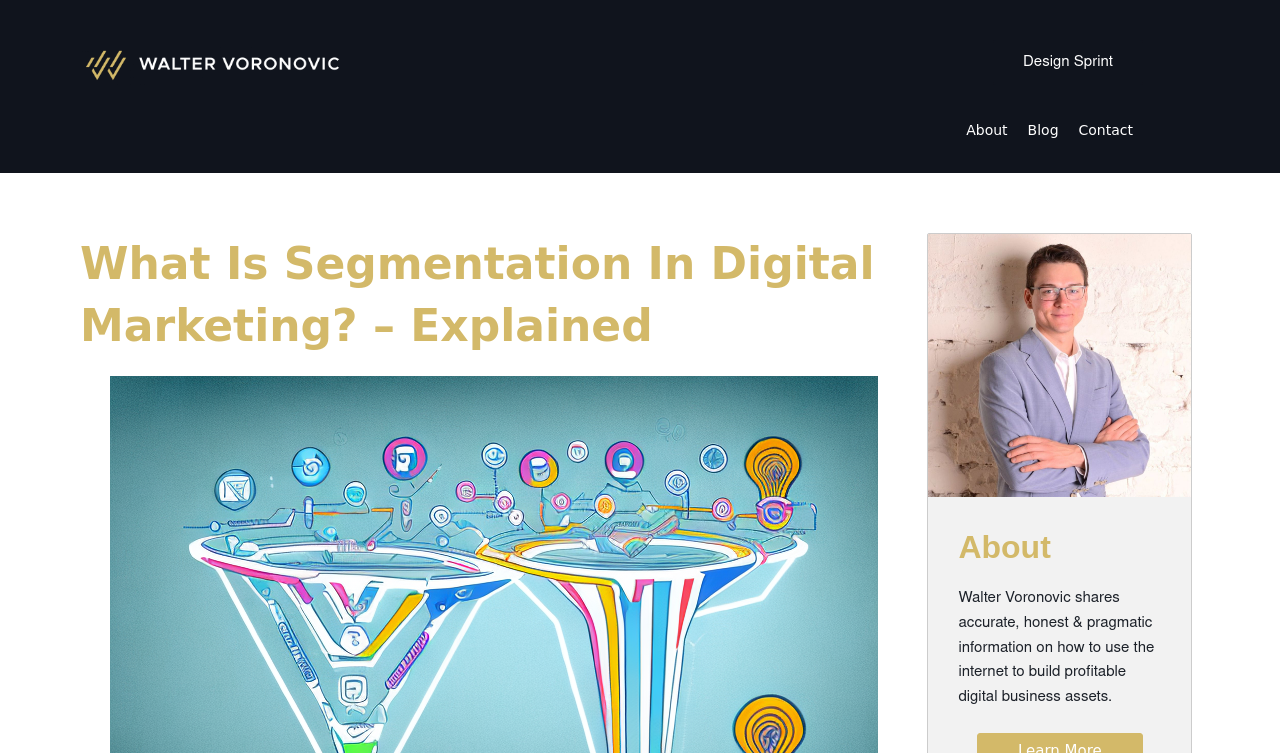Give a complete and precise description of the webpage's appearance.

The webpage is about segmentation in digital marketing, with a focus on explaining the concept. At the top left corner, there is a logo of "waltervoronovic.com" which is also a link. To the right of the logo, there are three links: "Design Sprint", "About", "Blog", and "Contact", arranged horizontally.

Below the logo and links, there is a main heading that reads "What Is Segmentation In Digital Marketing? – Explained". This heading is centered and takes up a significant portion of the page.

On the right side of the page, there is an image of a Facebook ads consultant, Walter Voronovic. Below the image, there is a heading that says "About" and a brief description of Walter Voronovic, stating that he shares accurate, honest, and pragmatic information on how to use the internet to build profitable digital business assets.